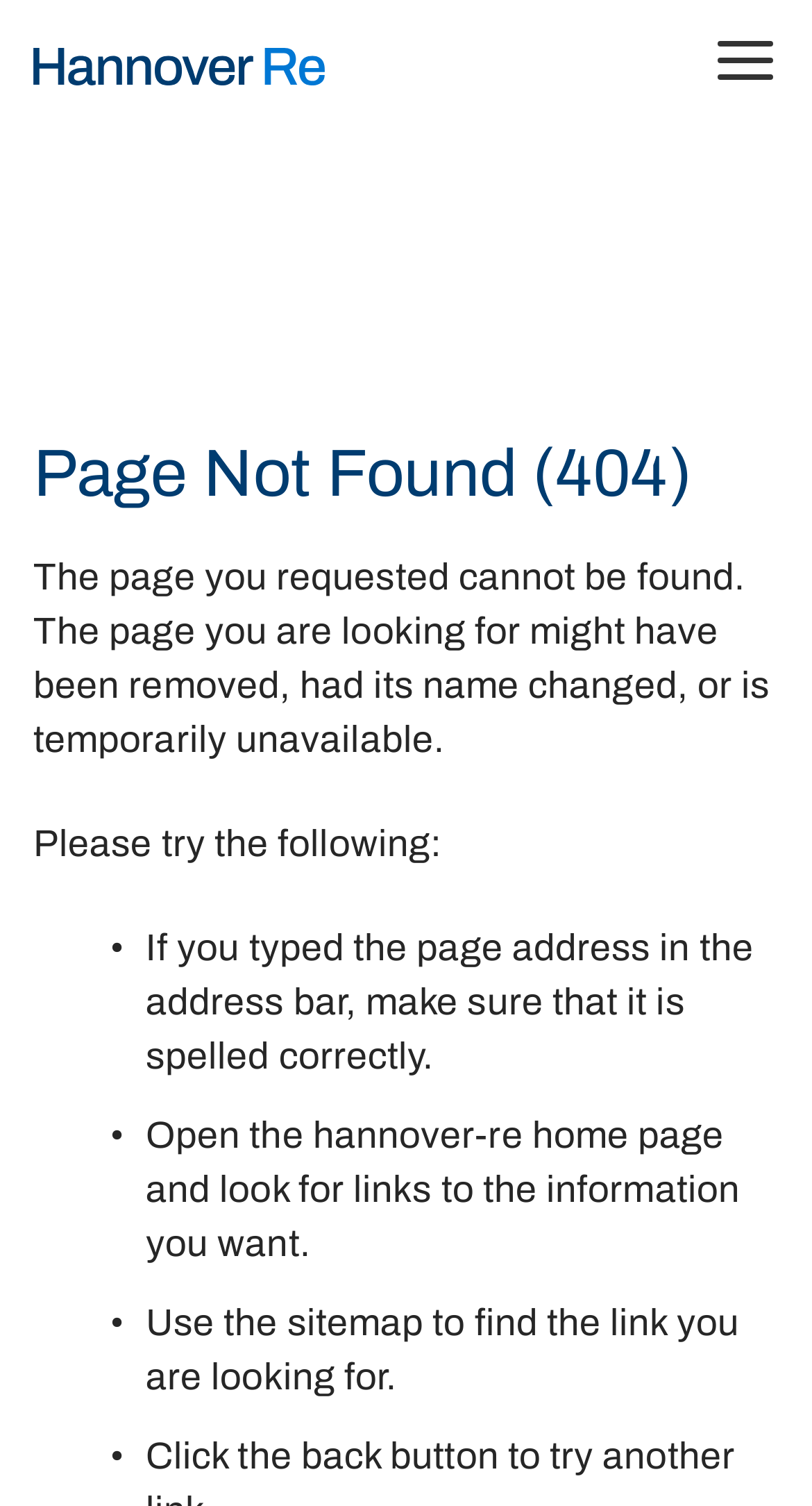Review the image closely and give a comprehensive answer to the question: What is the text above the 'Open Privacy Policy' link?

I found the answer by looking at the static text element above the 'Open Privacy Policy' link which mentions 'For more information, please see our privacy policy'.